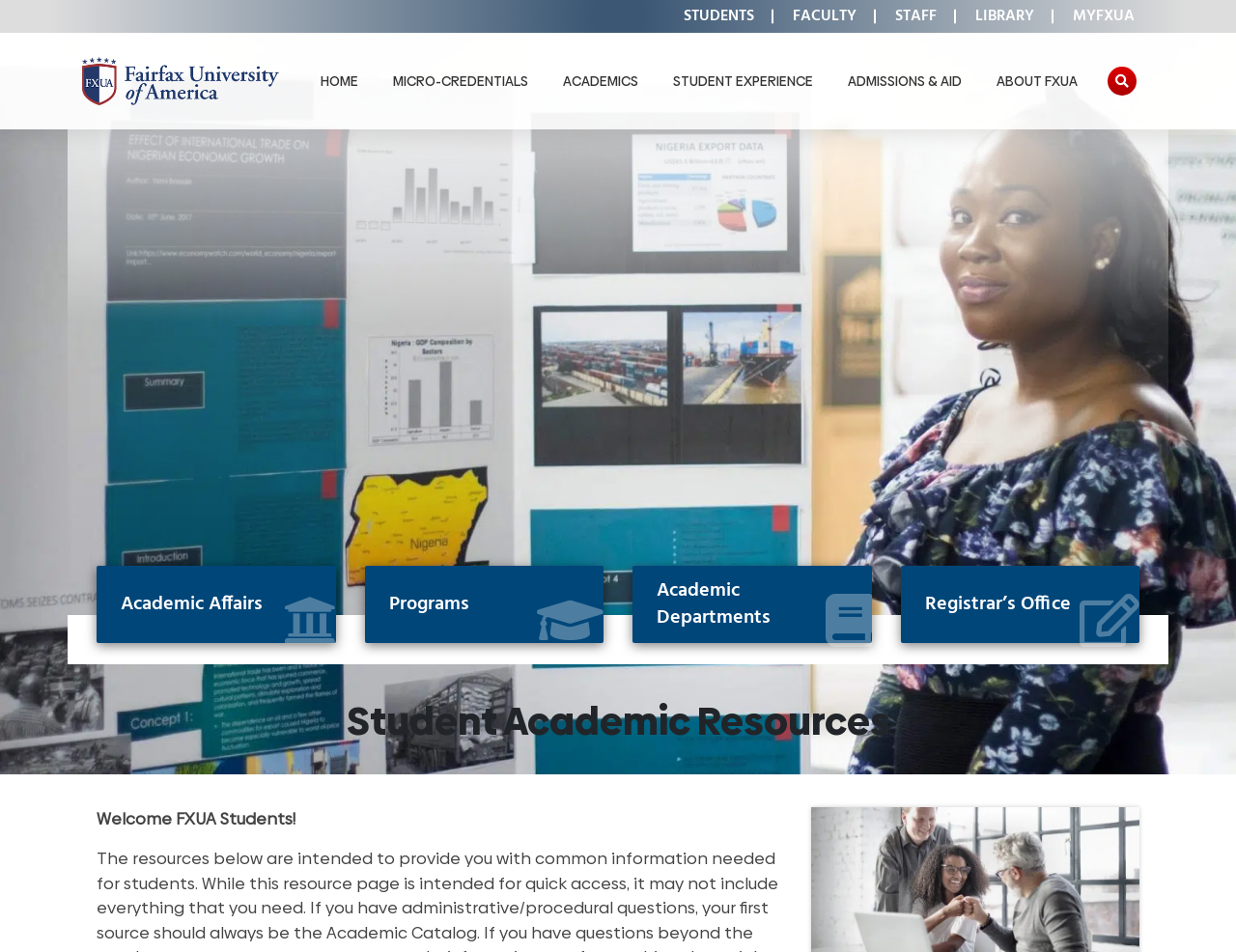Can you specify the bounding box coordinates of the area that needs to be clicked to fulfill the following instruction: "Click HOME"?

[0.255, 0.065, 0.294, 0.105]